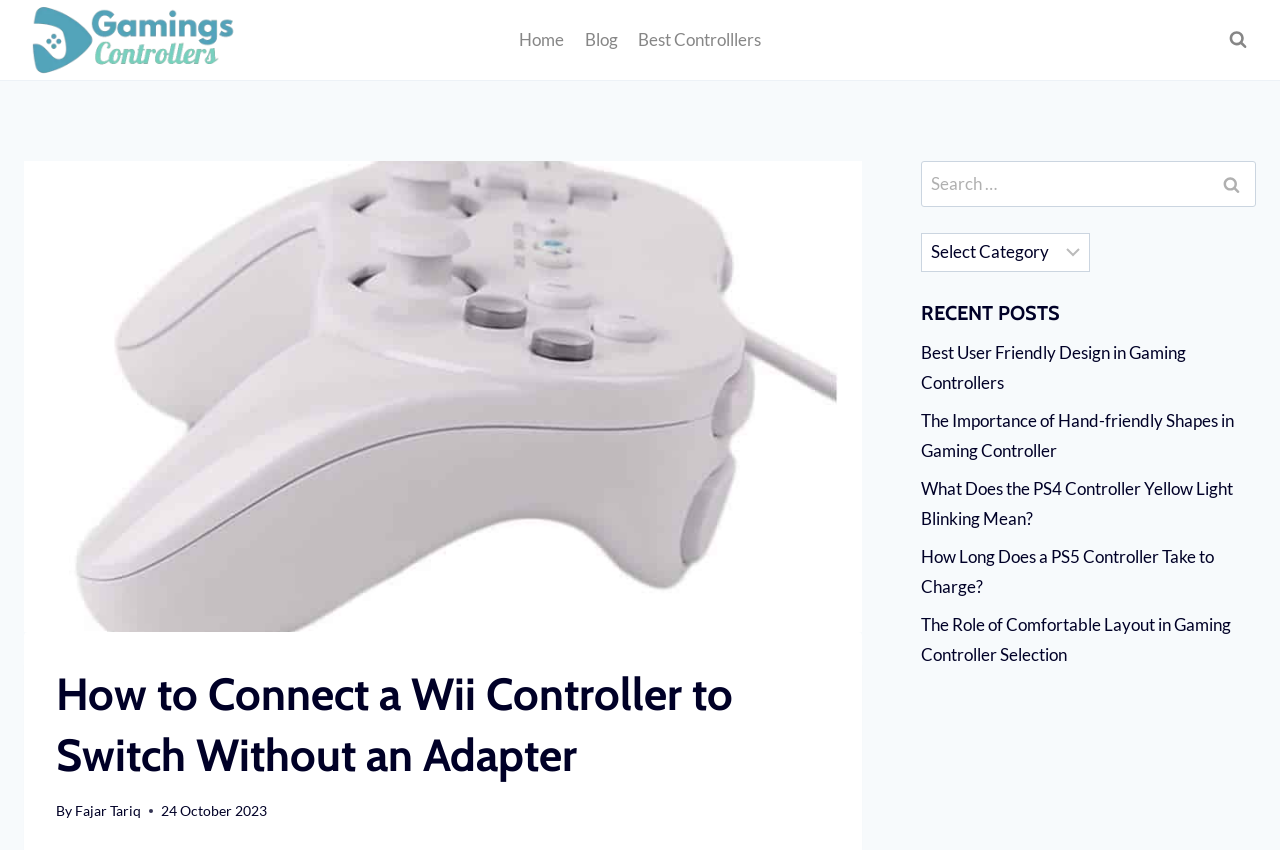Using the element description parent_node: Search for: value="Search", predict the bounding box coordinates for the UI element. Provide the coordinates in (top-left x, top-left y, bottom-right x, bottom-right y) format with values ranging from 0 to 1.

[0.942, 0.189, 0.981, 0.244]